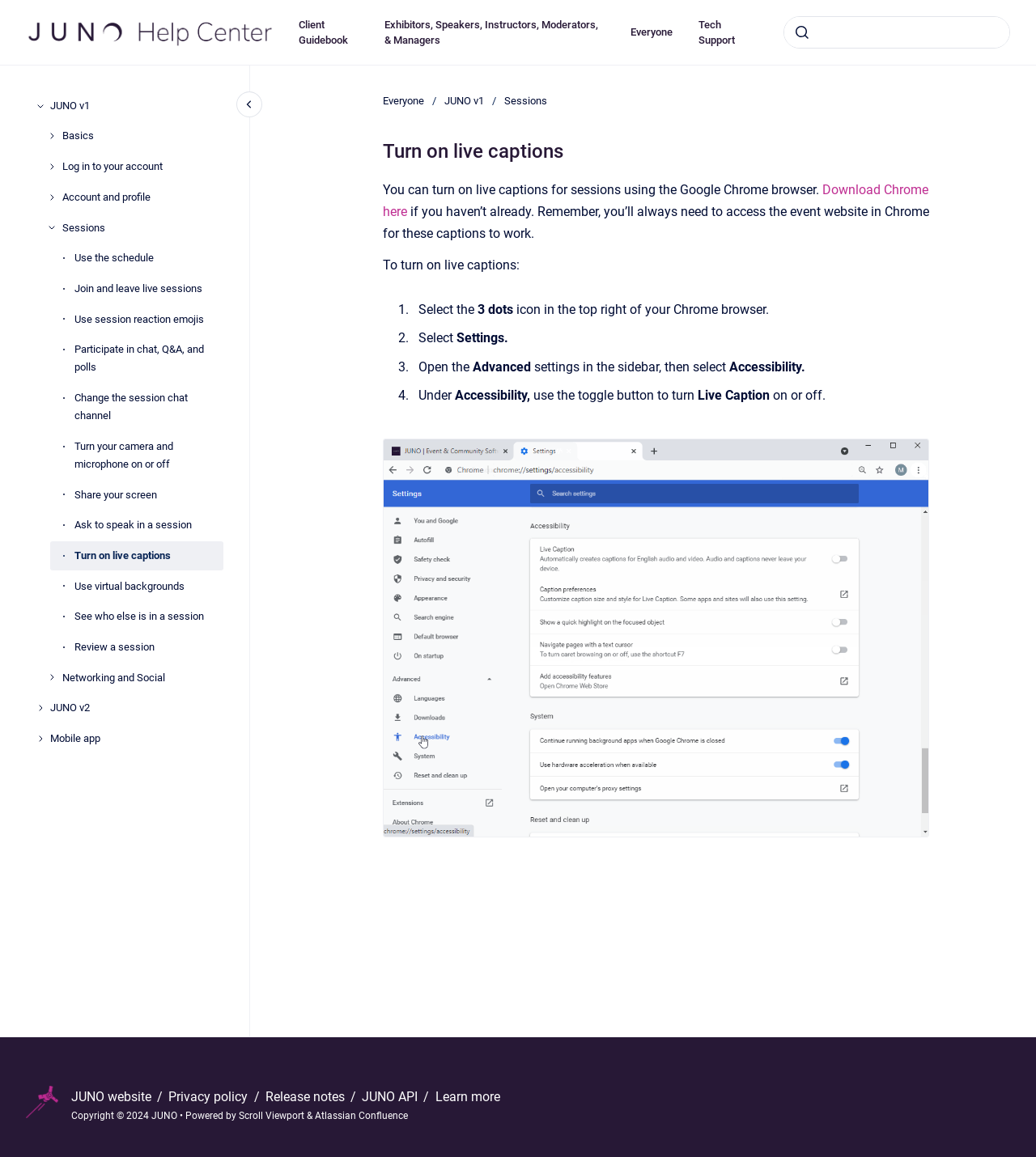What is the purpose of the webpage?
Respond to the question with a single word or phrase according to the image.

Turn on live captions